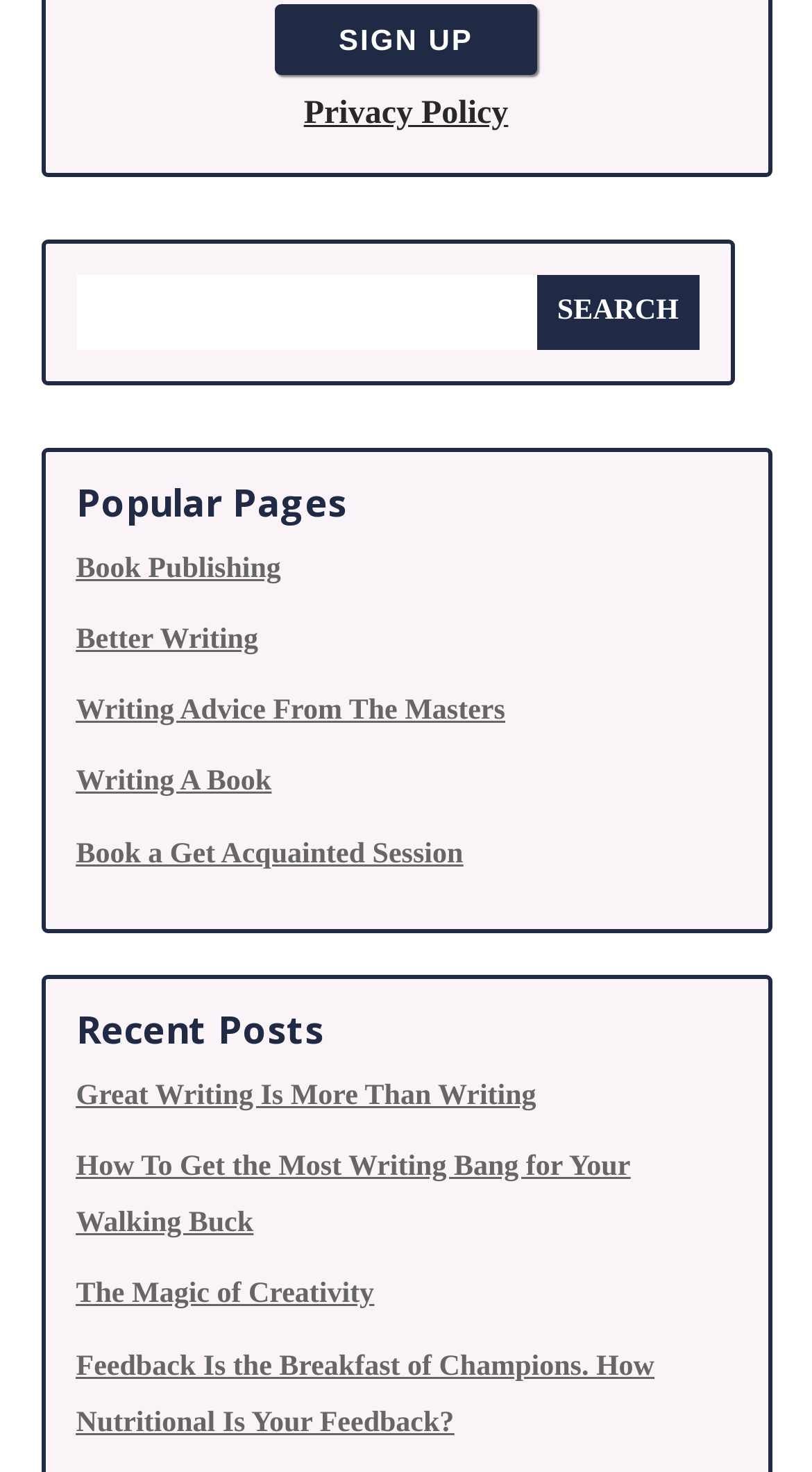How many links are under 'Popular Pages'?
Please use the image to provide a one-word or short phrase answer.

5